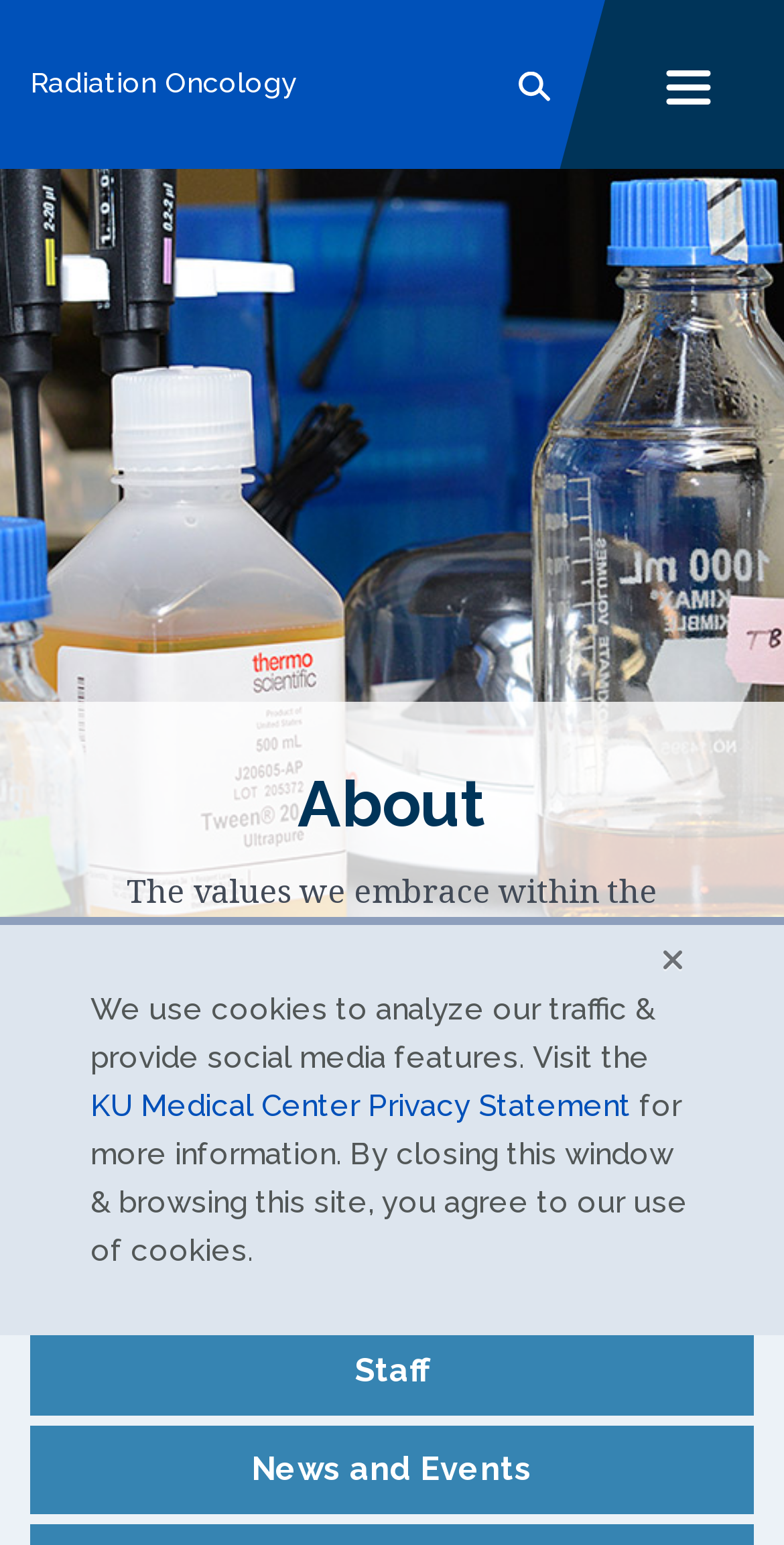Determine the bounding box coordinates for the region that must be clicked to execute the following instruction: "View the Faculty page".

[0.038, 0.795, 0.962, 0.852]